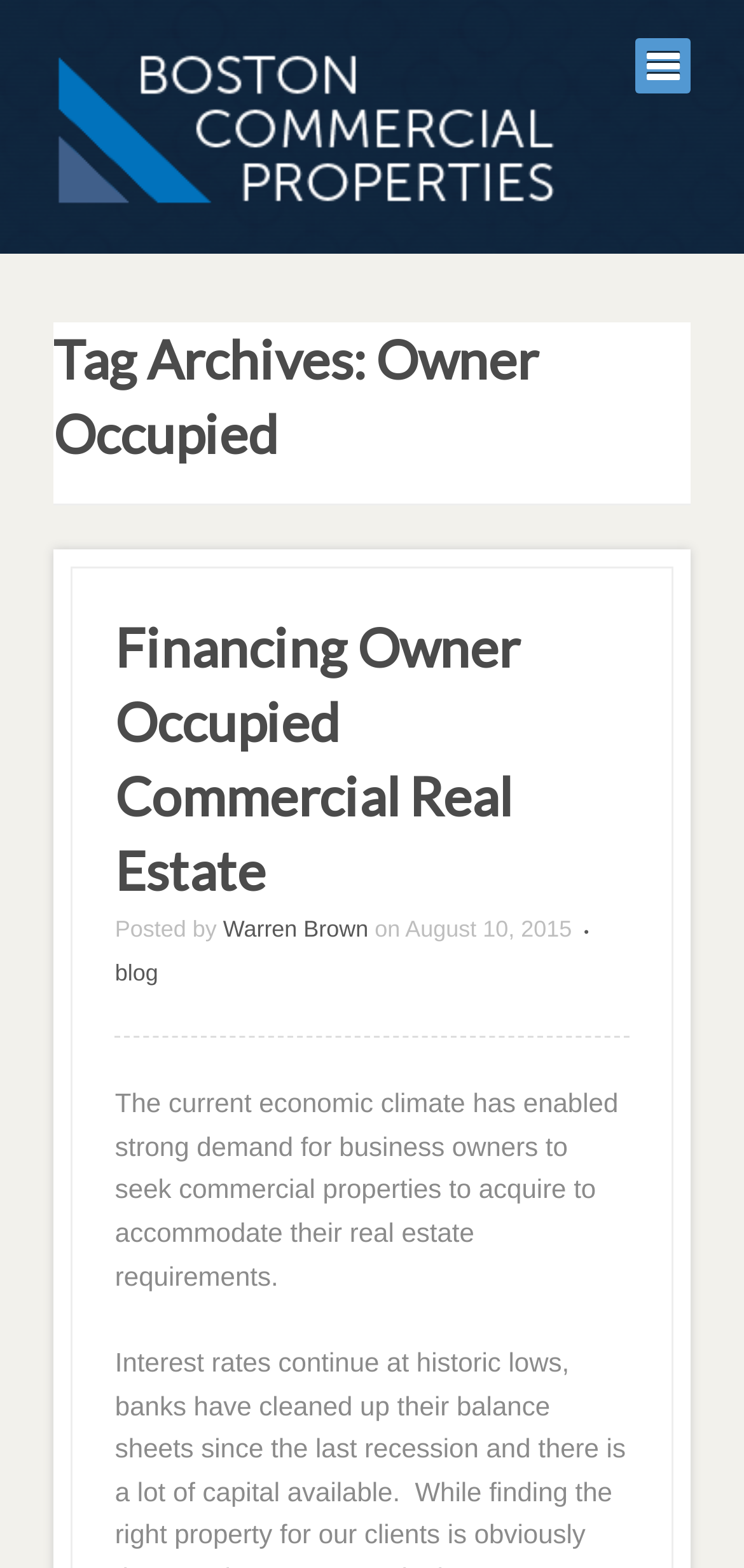Give a short answer to this question using one word or a phrase:
What is the purpose of the post?

To discuss financing options